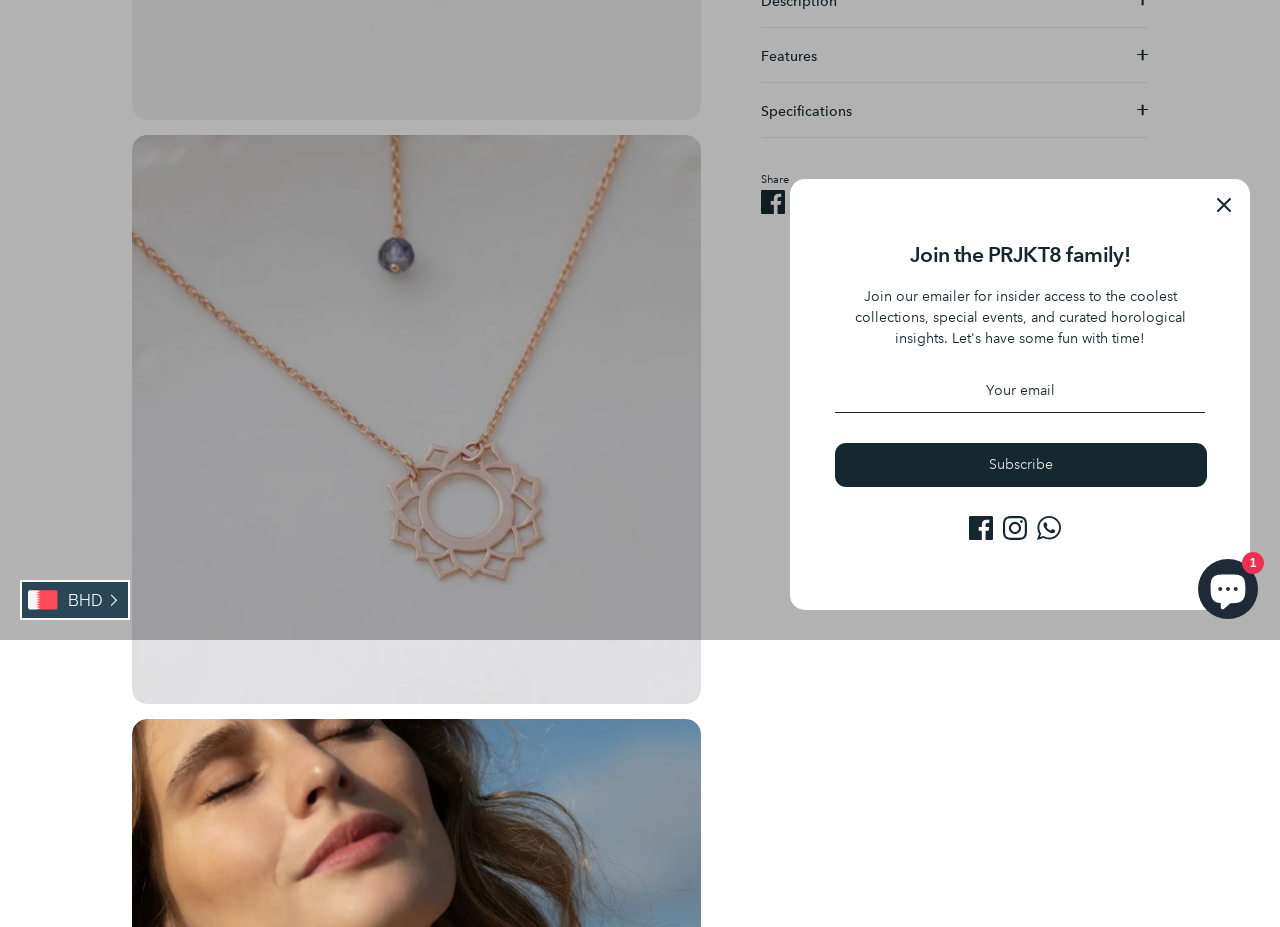Determine the bounding box coordinates in the format (top-left x, top-left y, bottom-right x, bottom-right y). Ensure all values are floating point numbers between 0 and 1. Identify the bounding box of the UI element described by: Terms of Service

[0.349, 0.439, 0.433, 0.458]